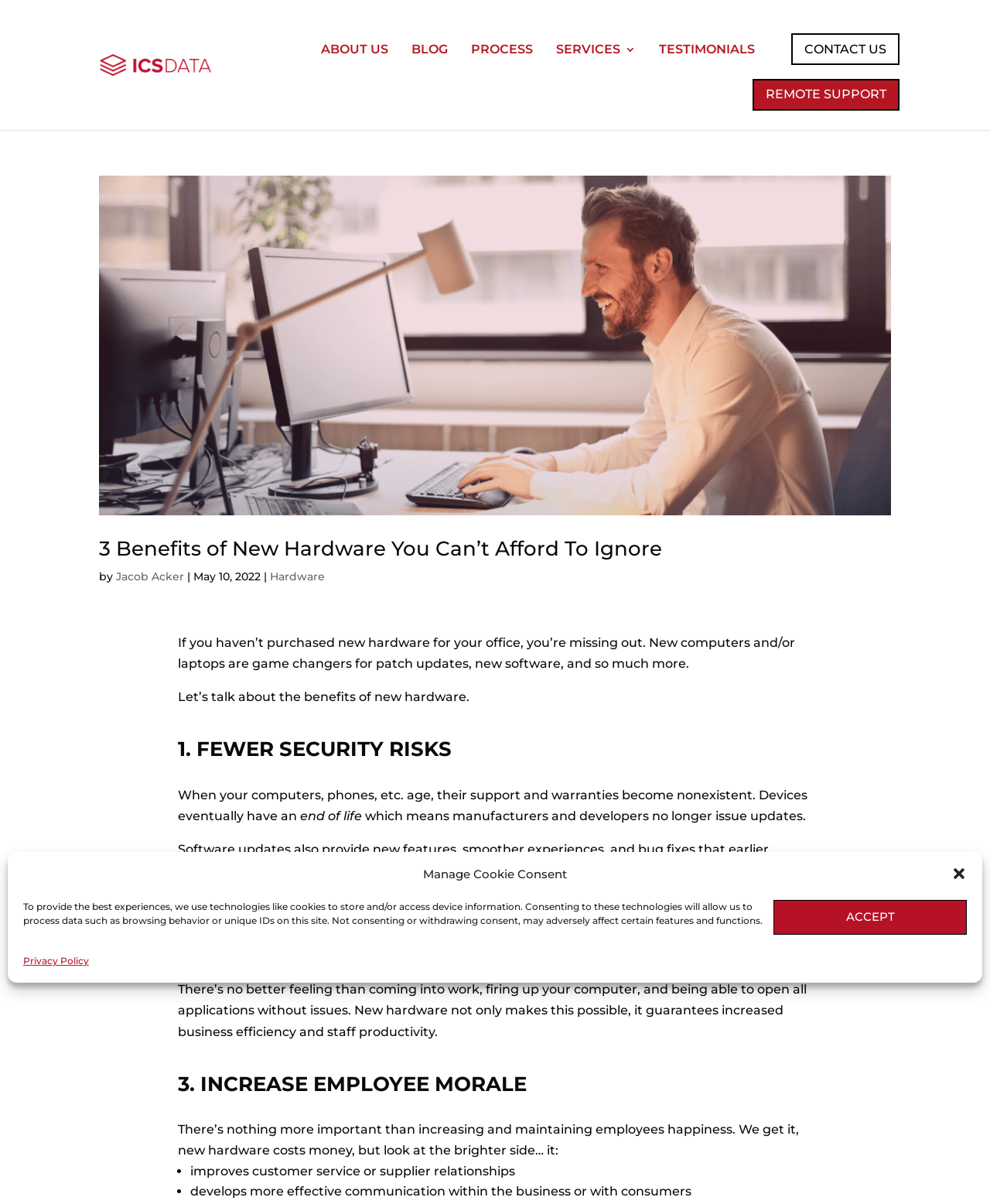Using the provided element description, identify the bounding box coordinates as (top-left x, top-left y, bottom-right x, bottom-right y). Ensure all values are between 0 and 1. Description: alt="ICS Data Logo"

[0.1, 0.021, 0.214, 0.088]